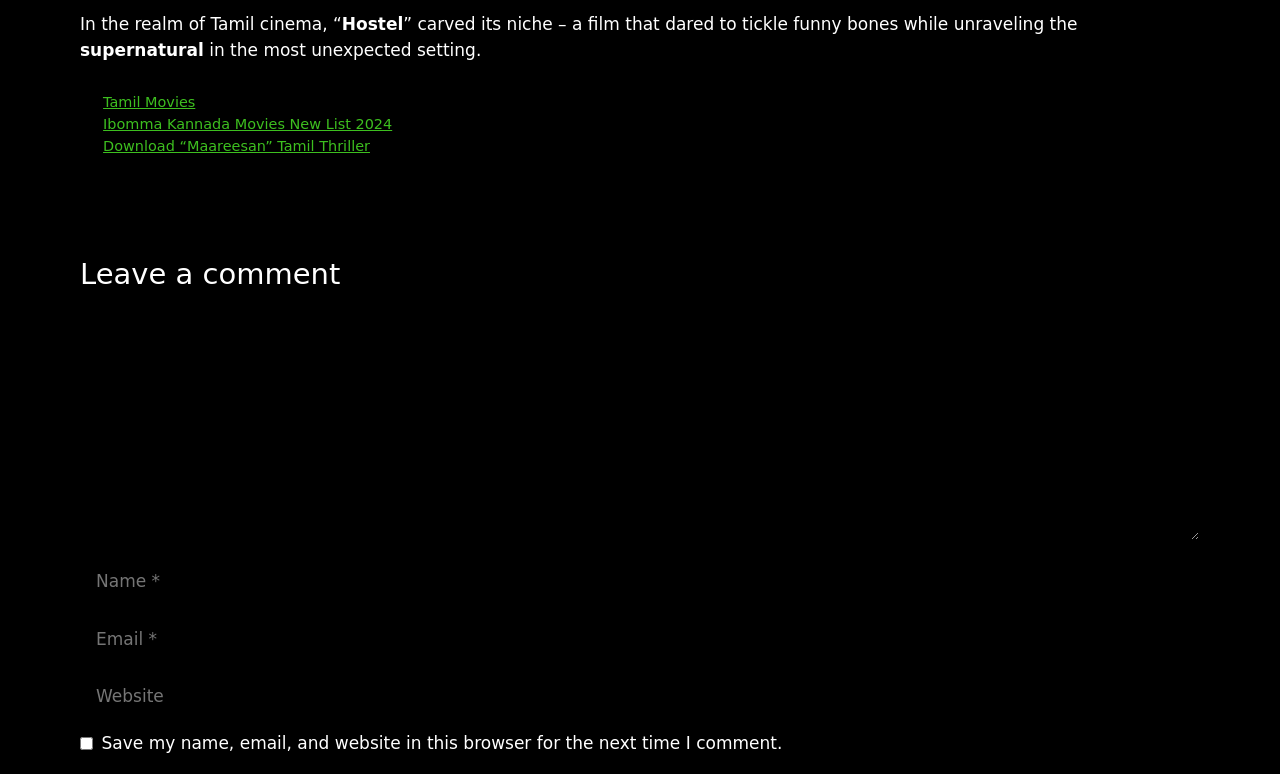Using the format (top-left x, top-left y, bottom-right x, bottom-right y), provide the bounding box coordinates for the described UI element. All values should be floating point numbers between 0 and 1: parent_node: Comment name="url" placeholder="Website"

[0.062, 0.87, 0.329, 0.932]